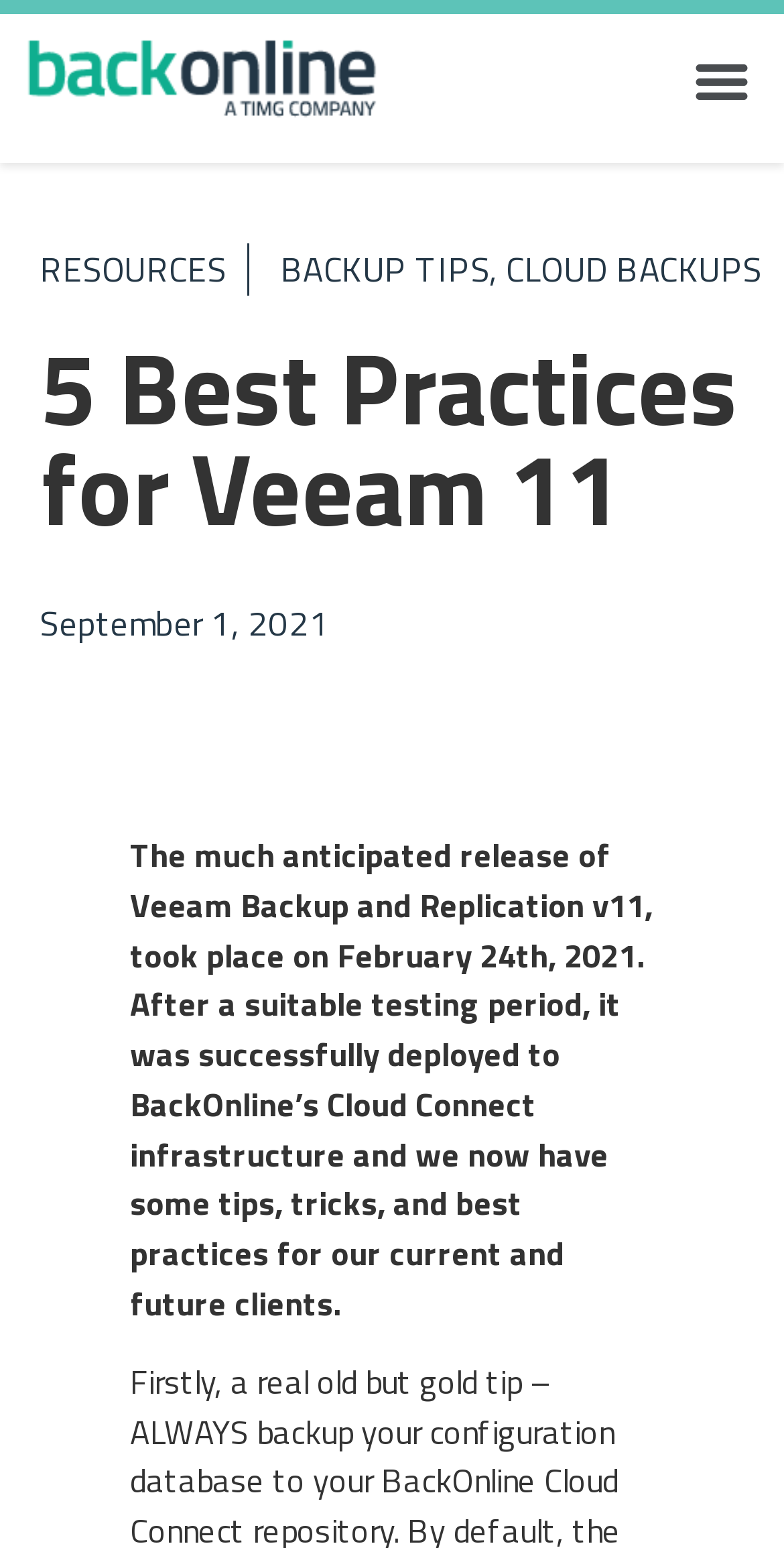How many main navigation links are there?
Relying on the image, give a concise answer in one word or a brief phrase.

3